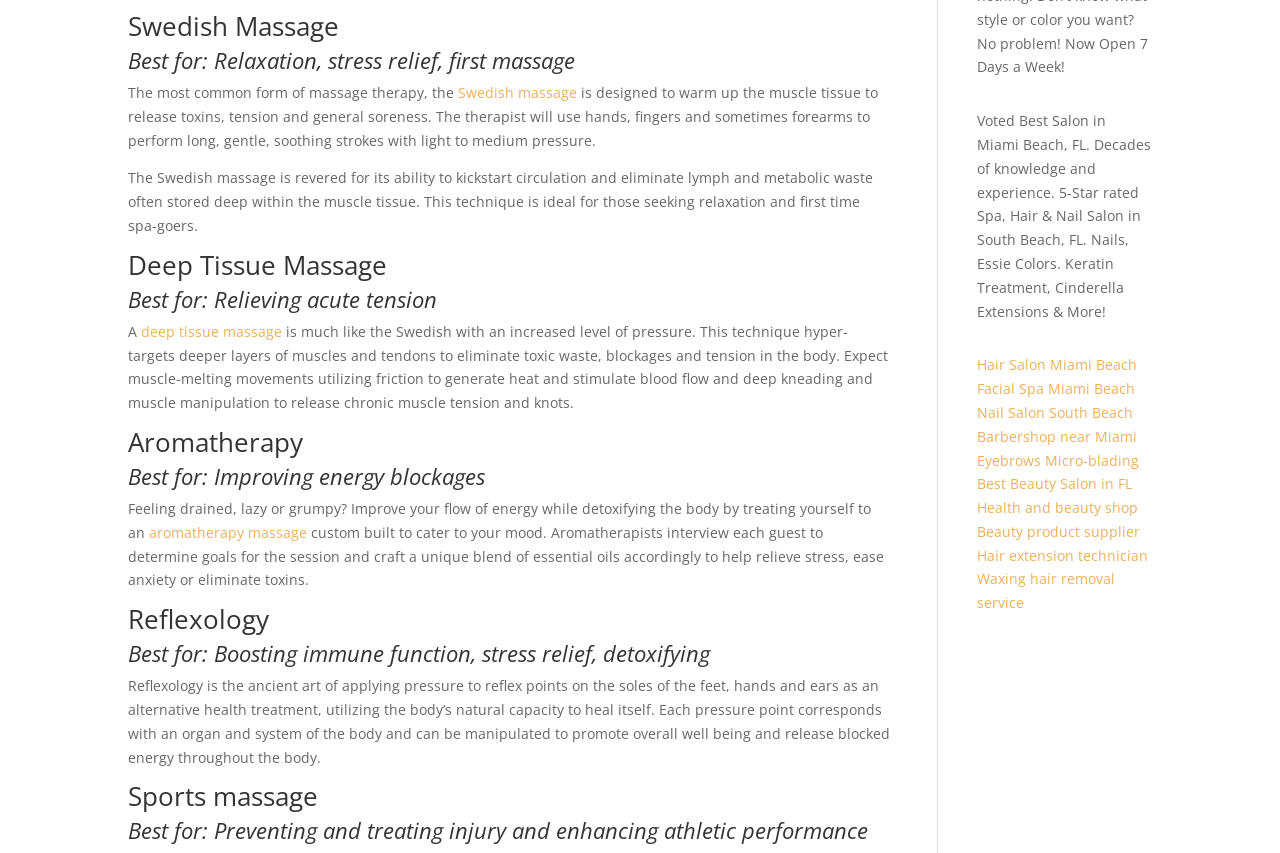What services are offered by this salon?
Kindly offer a comprehensive and detailed response to the question.

The webpage lists various services offered by the salon, including Hair Salon, Facial Spa, Nail Salon, Barbershop, Eyebrows Micro-blading, and more, indicating that it is a full-service salon.